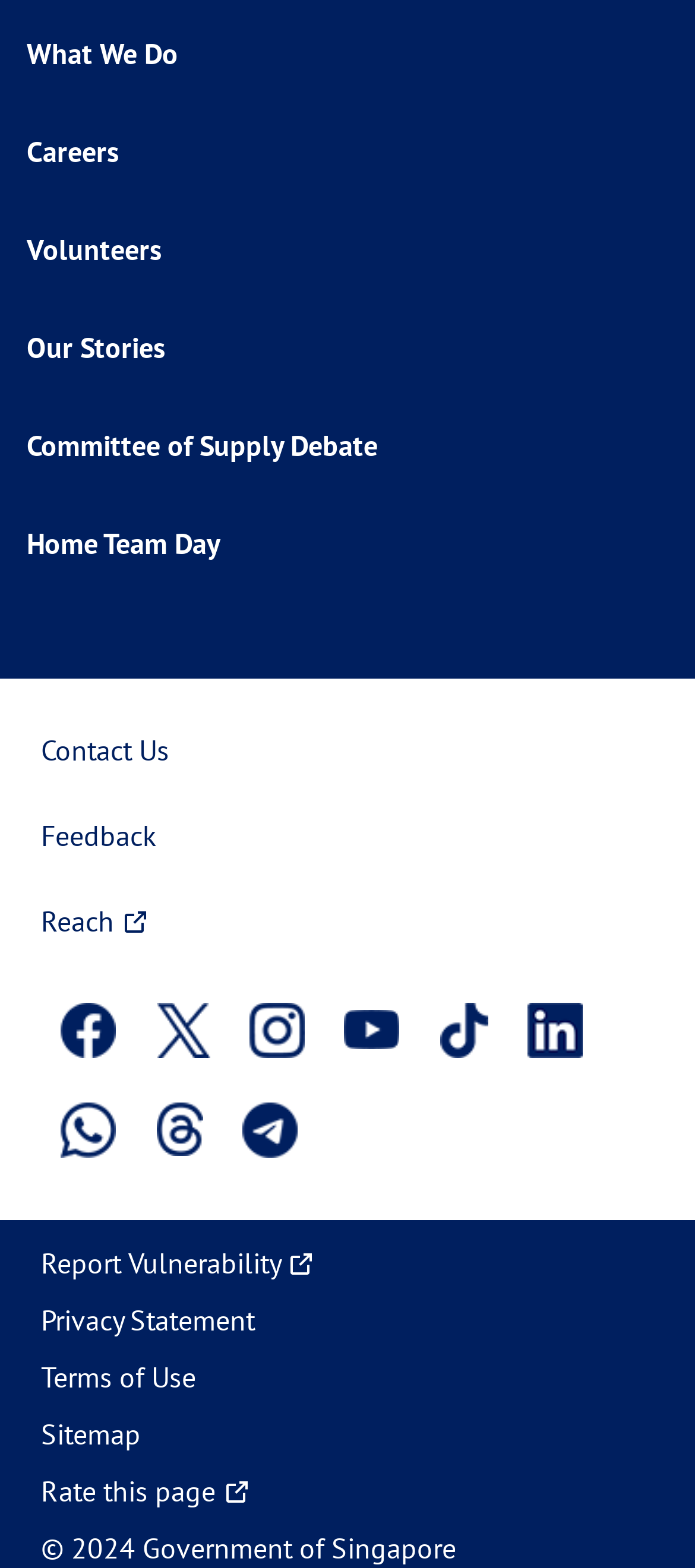What social media platforms does MHA have?
Refer to the screenshot and respond with a concise word or phrase.

Facebook, Twitter, etc.